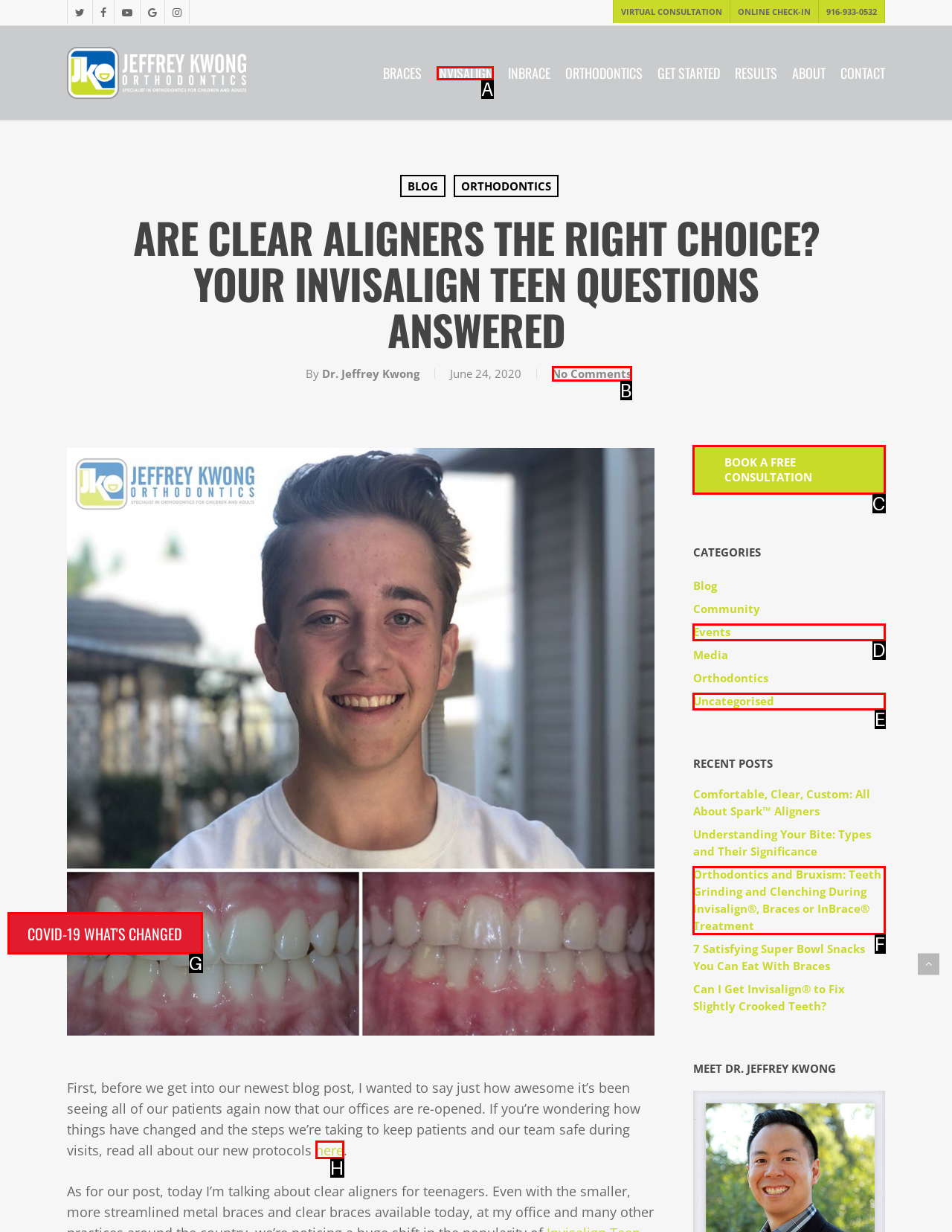Select the option that matches the description: COVID-19 WHAT'S CHANGED. Answer with the letter of the correct option directly.

G